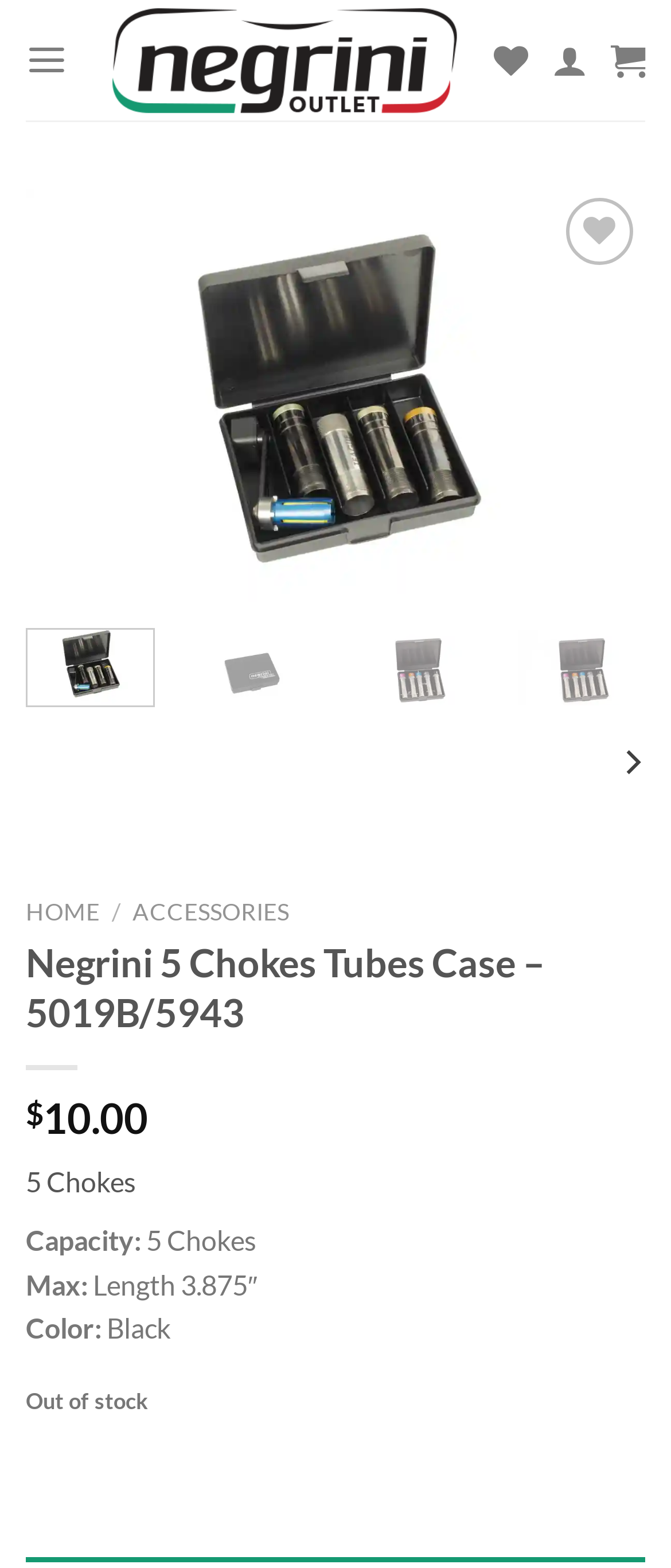Please provide the bounding box coordinates for the UI element as described: "title="My account"". The coordinates must be four floats between 0 and 1, represented as [left, top, right, bottom].

[0.823, 0.014, 0.874, 0.063]